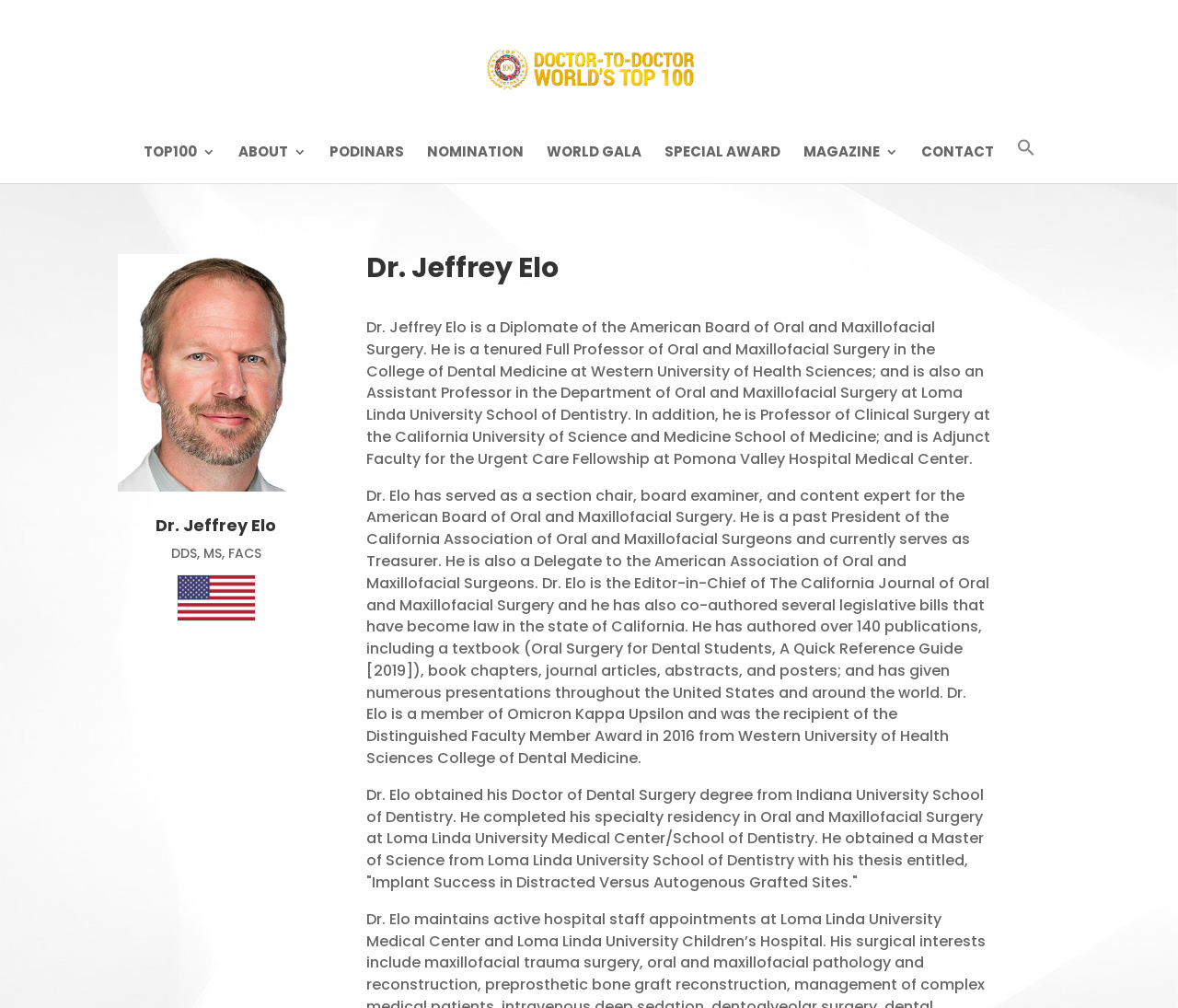Locate the bounding box coordinates of the area to click to fulfill this instruction: "Click on the 'CONTACT' link". The bounding box should be presented as four float numbers between 0 and 1, in the order [left, top, right, bottom].

[0.782, 0.144, 0.843, 0.182]